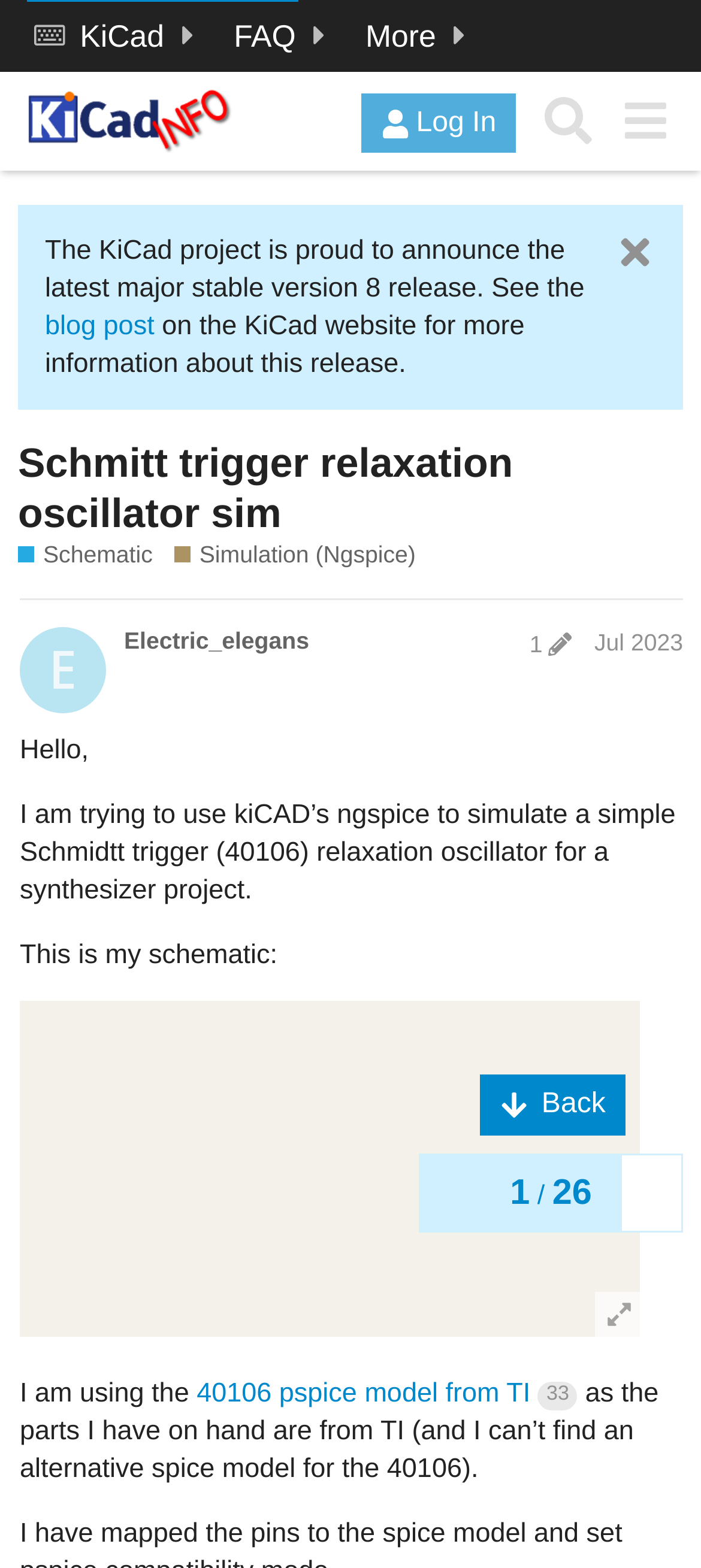Describe all the significant parts and information present on the webpage.

The webpage appears to be a forum discussion thread on the KiCad.info Forums website. At the top, there is a header section with a logo and links to log in, search, and a menu. Below the header, there is a notification about the latest KiCad project version 8 release.

The main content of the page is a discussion thread titled "Schmitt trigger relaxation oscillator sim - Schematic / Simulation (Ngspice) - KiCad.info Forums". The thread is started by a user named Electric_elegans, who is trying to simulate a simple Schmitt trigger relaxation oscillator using KiCad's ngspice for a synthesizer project. The user shares their schematic and mentions that they are using the 40106 pspice model from TI.

The thread also includes a navigation section that shows the topic progress, with indicators for 1 and 26 posts. There is a button to go back to the previous page.

Throughout the page, there are several links, buttons, and images, including a logo, a search button, and an image of the schematic. The layout is organized, with clear headings and concise text.